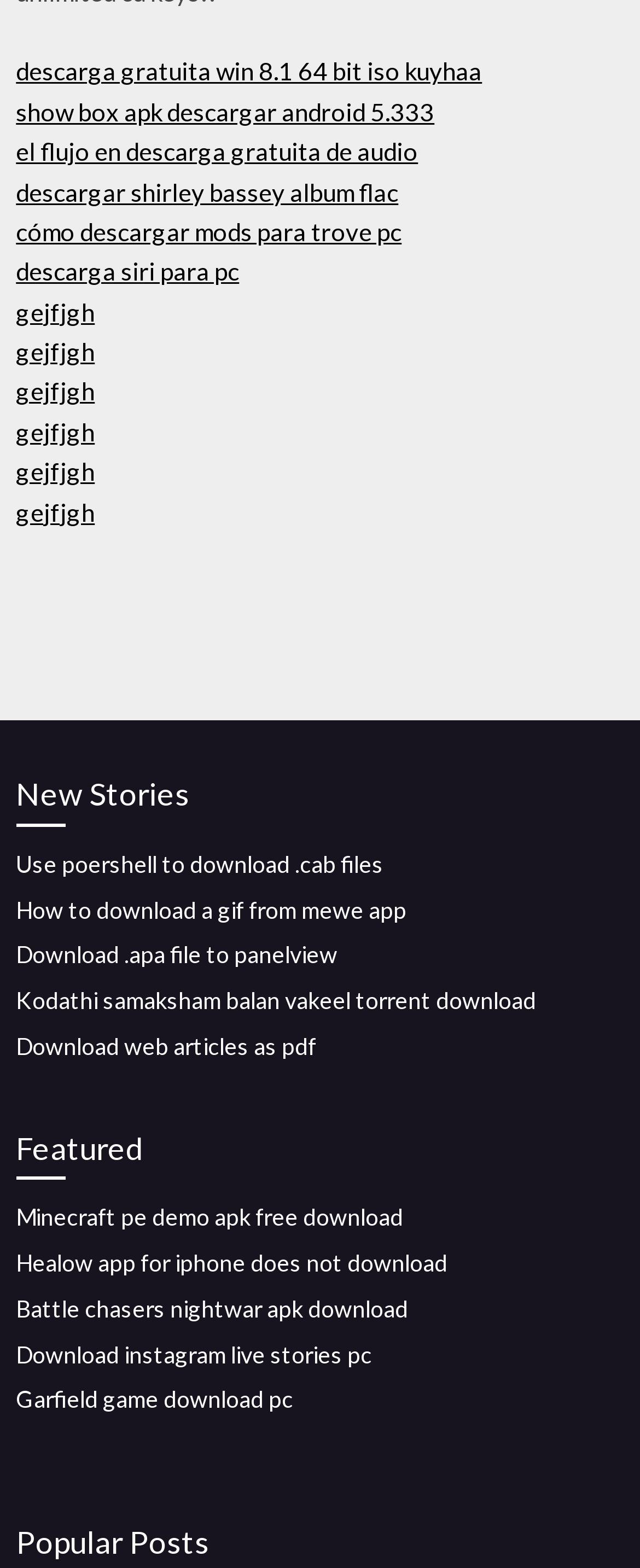What is the heading above the link 'Use poershell to download.cab files'?
Give a single word or phrase answer based on the content of the image.

New Stories